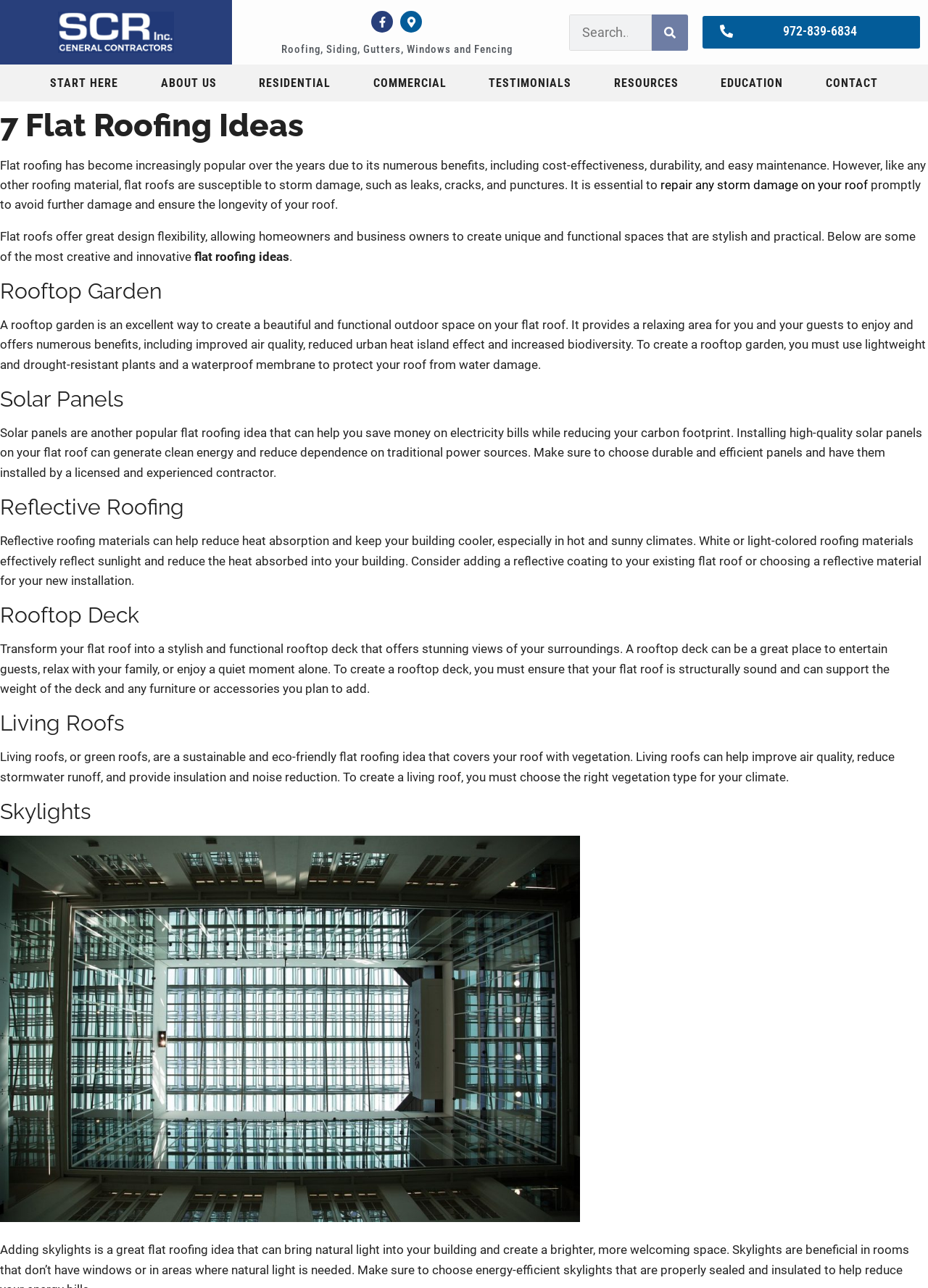Show the bounding box coordinates for the element that needs to be clicked to execute the following instruction: "Click the 'START HERE' link". Provide the coordinates in the form of four float numbers between 0 and 1, i.e., [left, top, right, bottom].

[0.031, 0.069, 0.15, 0.097]